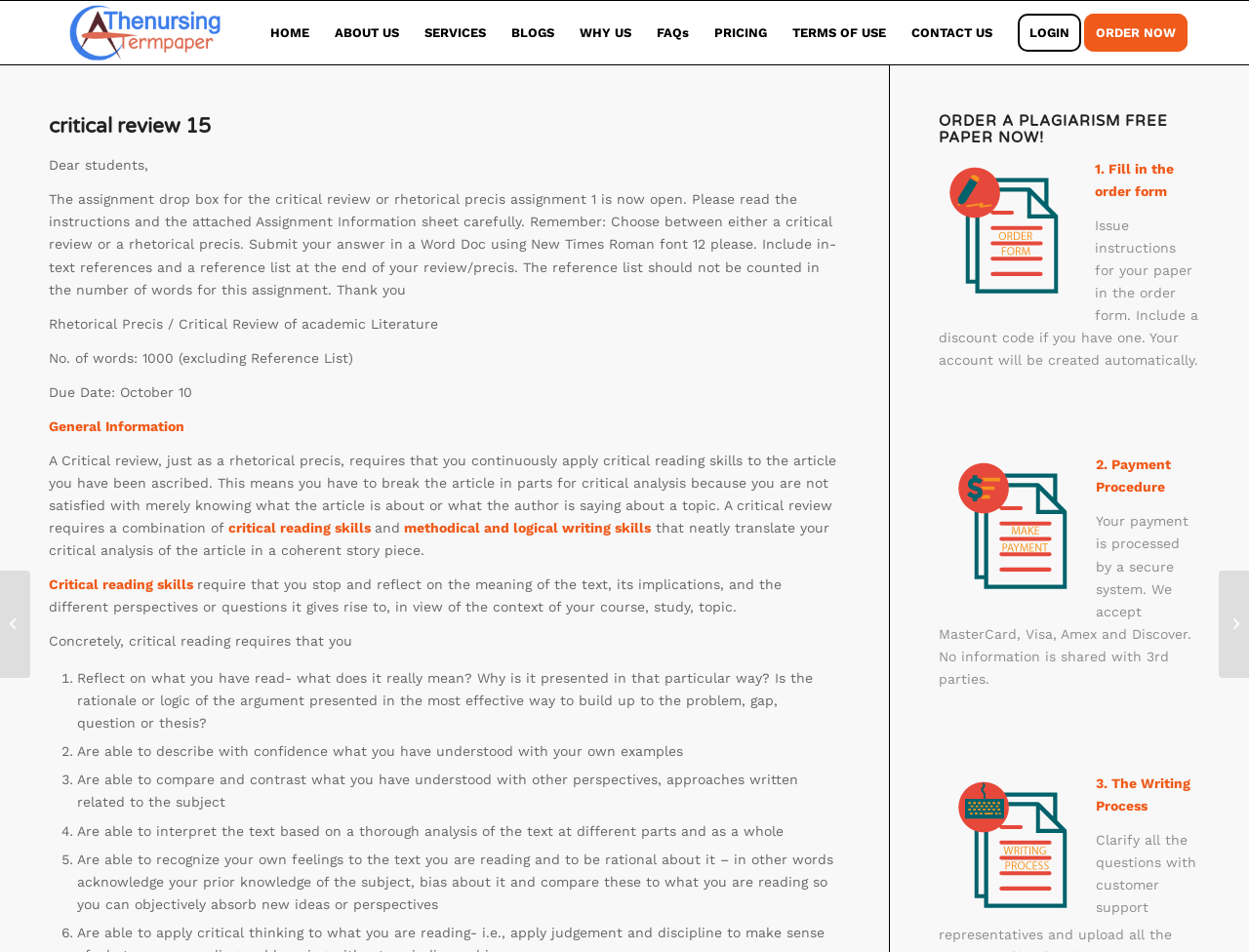Please find the bounding box coordinates of the element that must be clicked to perform the given instruction: "Fill out the 'Email' field". The coordinates should be four float numbers from 0 to 1, i.e., [left, top, right, bottom].

None